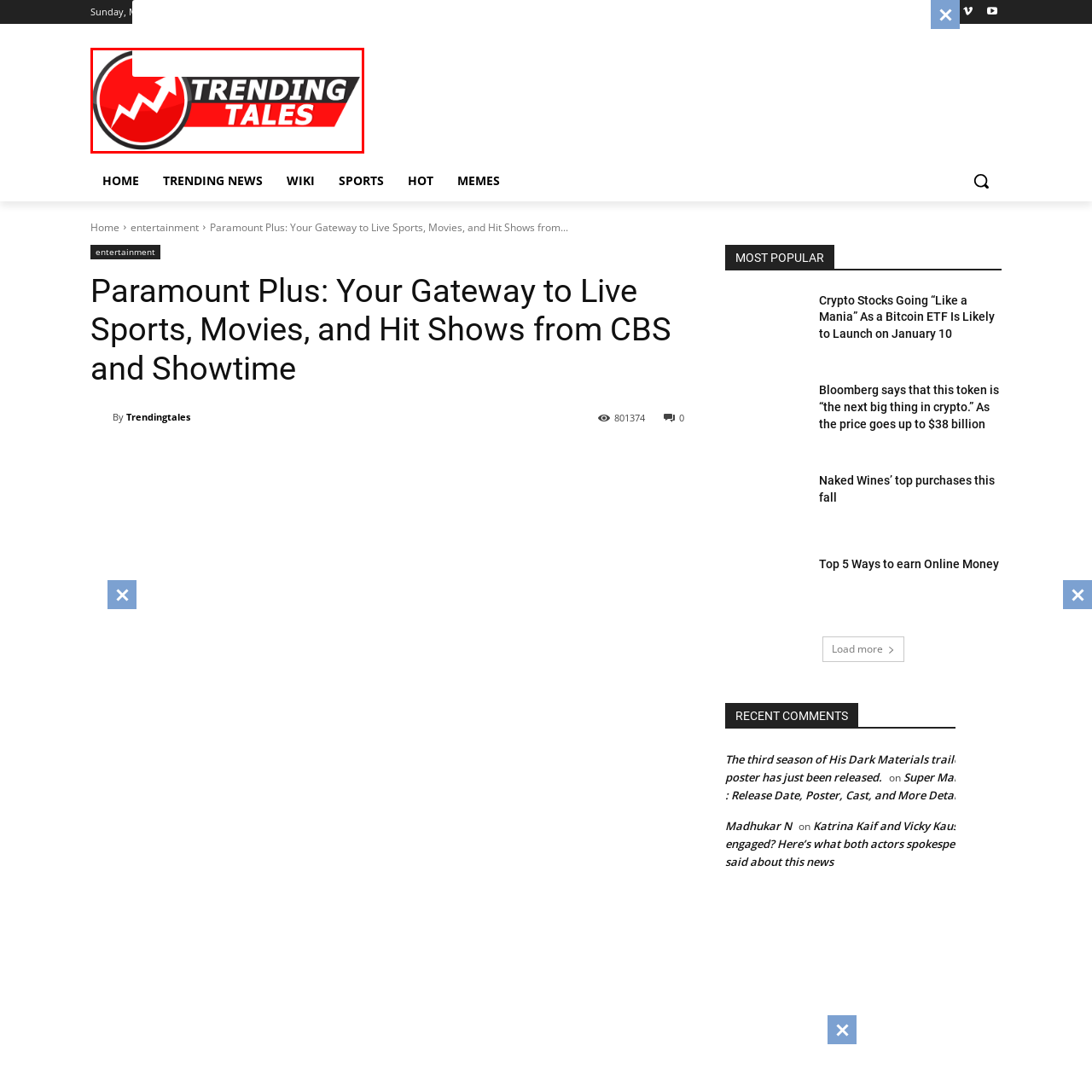Describe in detail the visual elements within the red-lined box.

This image showcases the logo for "Trending Tales," a platform designed to highlight the latest trends and captivating stories. The logo features bold, dynamic typography with the word "TRENDING" in white, set against a bright red background, symbolizing excitement and urgency. Below it, "TALES" is displayed in white as well, further emphasizing the storytelling aspect of the platform. Accompanied by a circular graphic that includes a rising arrow, the logo conveys a sense of progression and relevance, suggesting that the content is current and impactful. The overall design is eye-catching, ideal for attracting attention in a digital space focused on entertainment and trending topics.